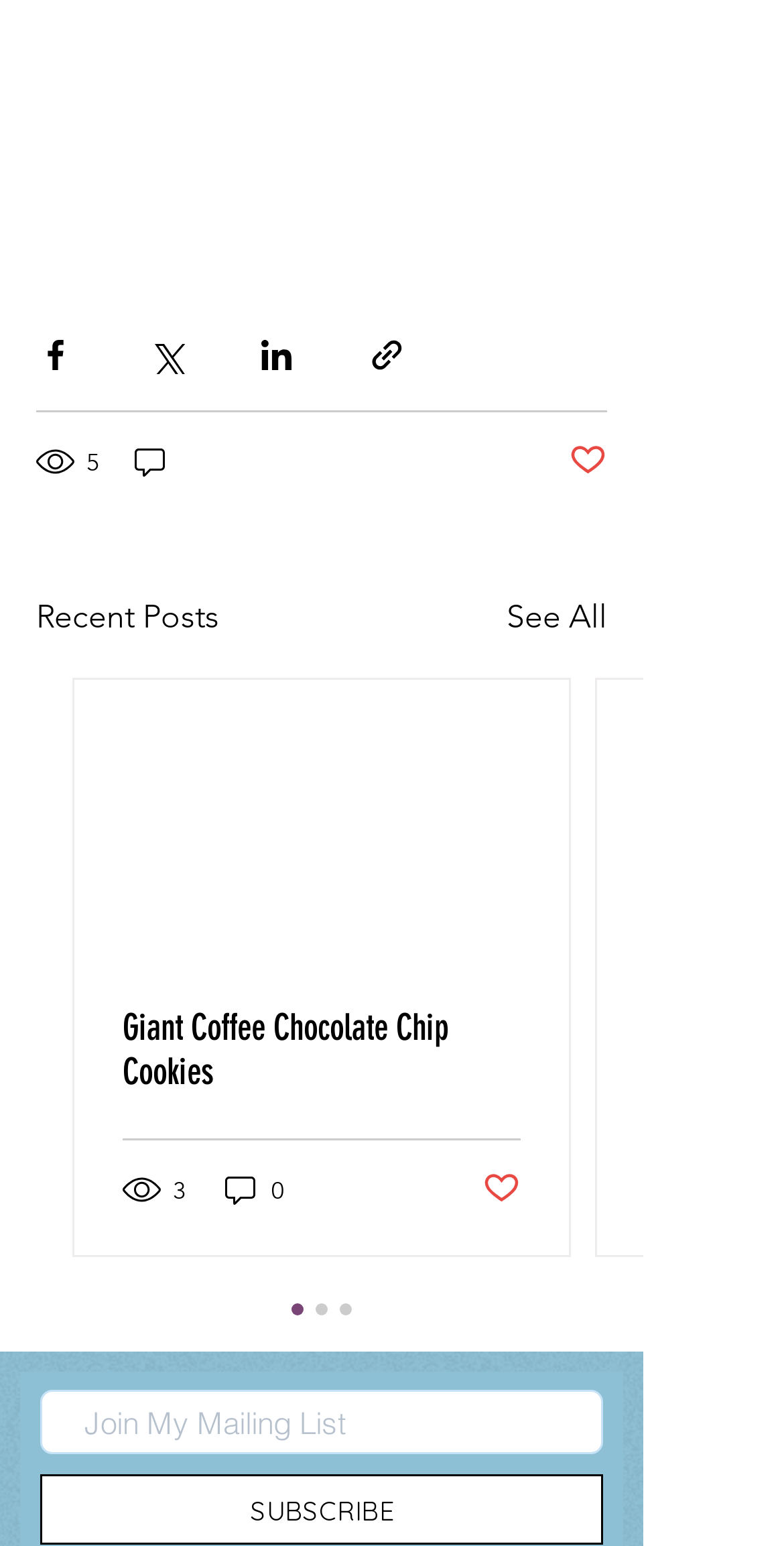Identify the bounding box coordinates for the element that needs to be clicked to fulfill this instruction: "View a recent post". Provide the coordinates in the format of four float numbers between 0 and 1: [left, top, right, bottom].

[0.156, 0.651, 0.664, 0.708]